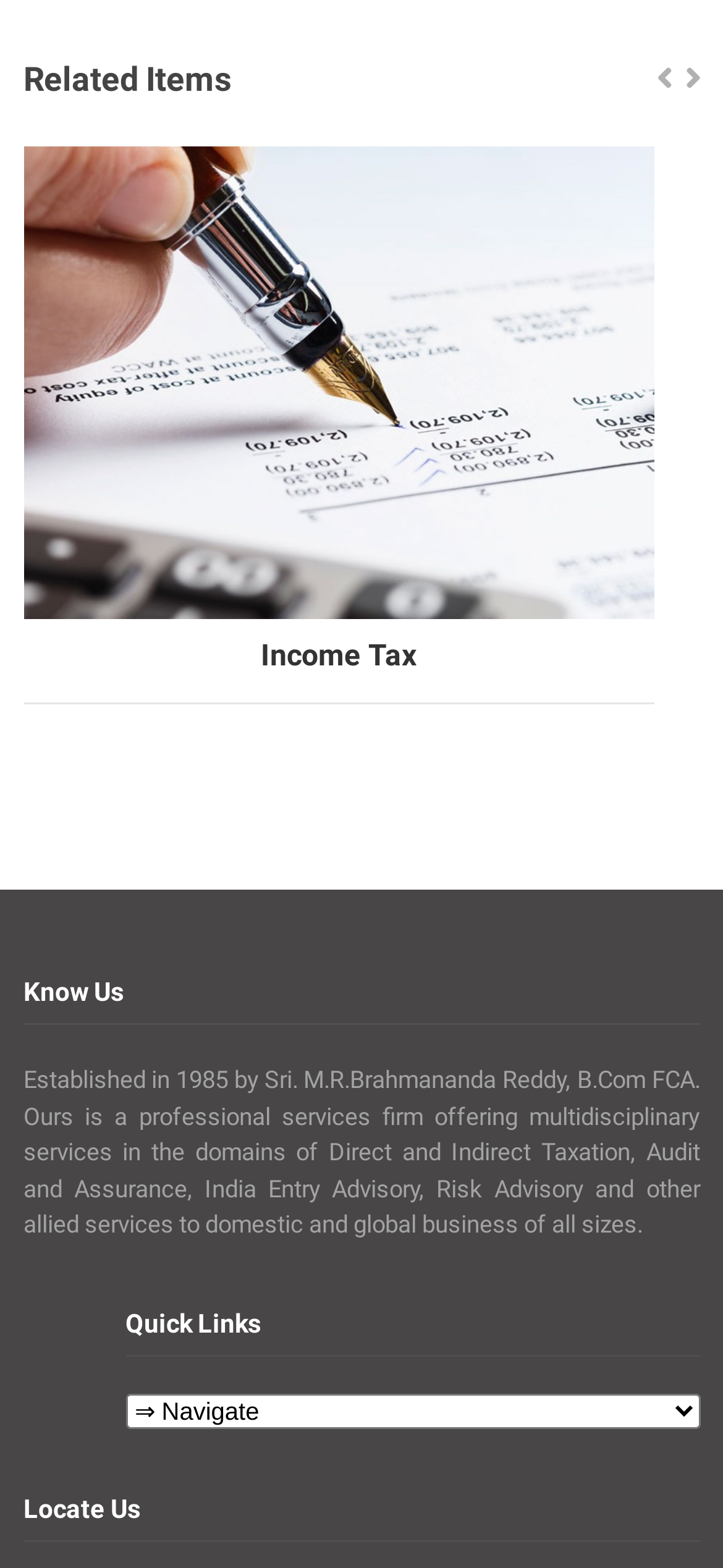What is the year the company was established?
With the help of the image, please provide a detailed response to the question.

The static text element that describes the company's history states 'Established in 1985 by Sri. M.R.Brahmananda Reddy, B.Com FCA.'